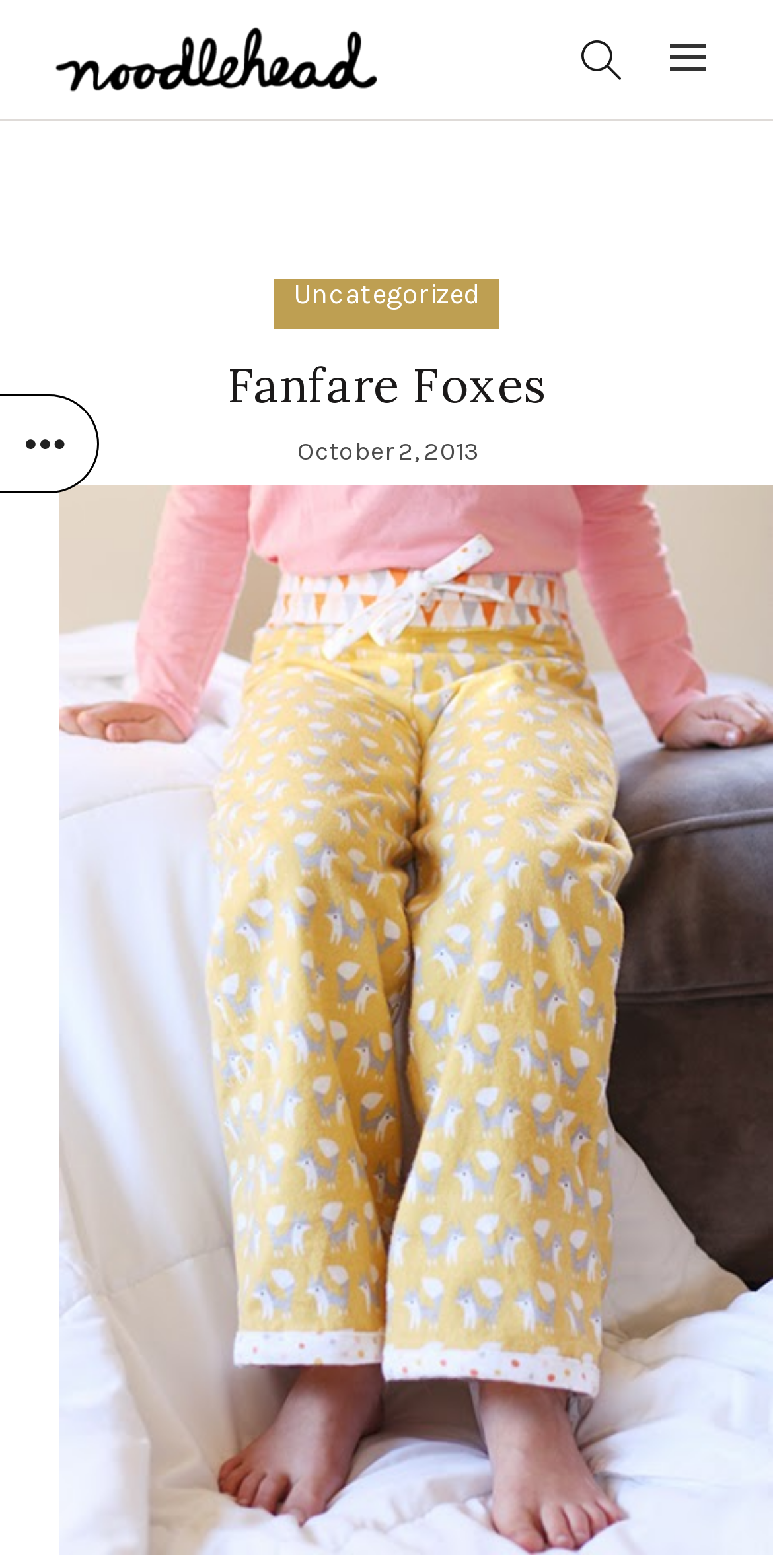When was the post published?
Give a one-word or short phrase answer based on the image.

October 2, 2013